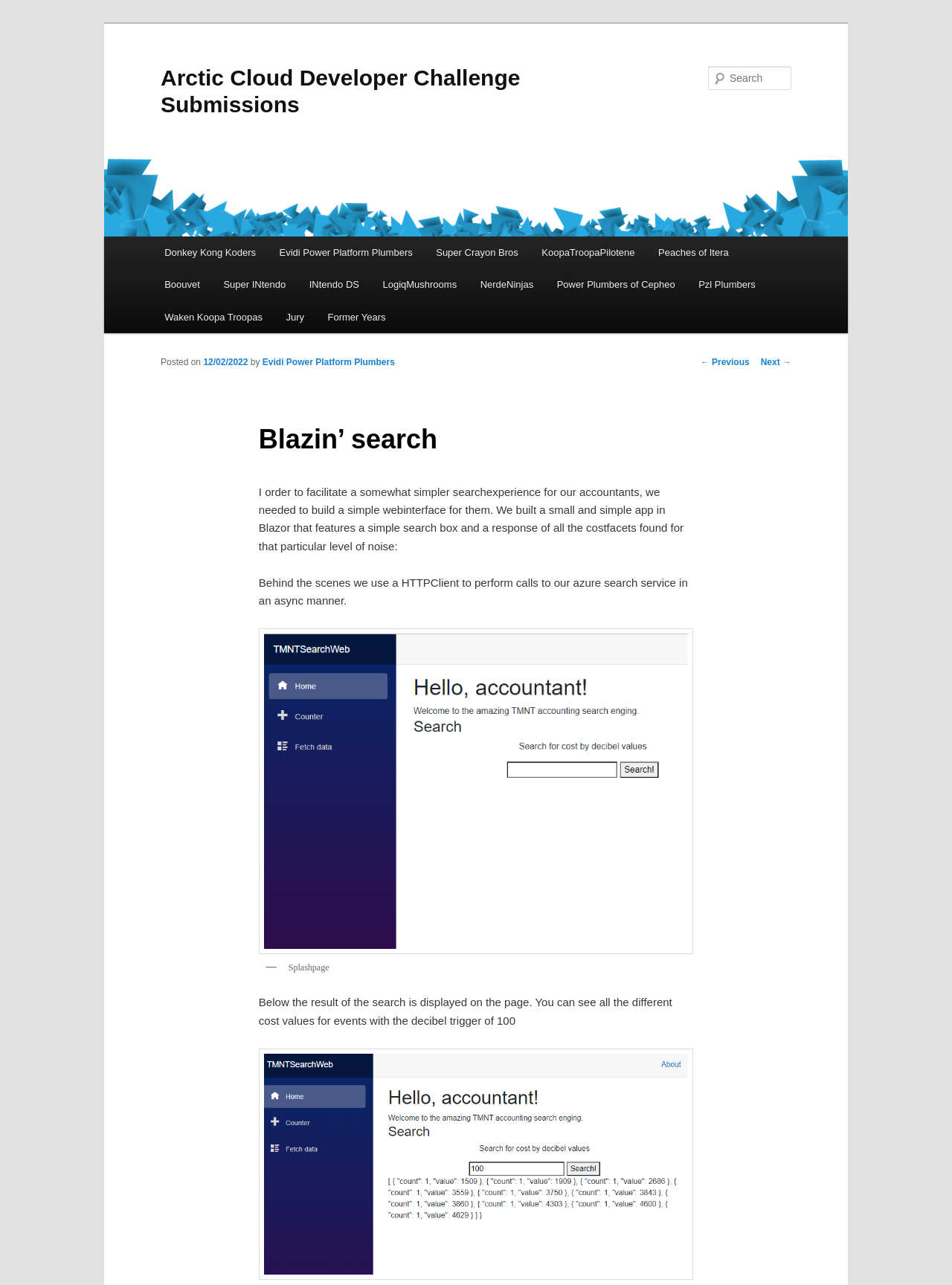Describe all the visual and textual components of the webpage comprehensively.

This webpage is about the Arctic Cloud Developer Challenge Submissions, specifically showcasing a project called "Blazin' search". At the top, there is a link to skip to the primary content. Below that, there is a heading with the title "Arctic Cloud Developer Challenge Submissions" and an image with the same title.

On the top right, there is a search bar with a label "Search" and a text box where users can input their search queries. Below the search bar, there is a main menu with several links to different teams, including "Donkey Kong Koders", "Evidi Power Platform Plumbers", and "Super Crayon Bros", among others.

The main content of the page is a project submission, which includes a heading "Blazin' search" and a description of the project. The project is a simple web interface built in Blazor that allows accountants to search for cost facets by level of noise. The description explains how the project uses a HTTPClient to perform async calls to an Azure search service.

Below the description, there are two figures, one with a caption "Splashpage" and another without a caption. The figures appear to be screenshots of the project's user interface. The text below the figures explains that the search results are displayed on the page, showing different cost values for events with a decibel trigger of 100.

At the bottom of the page, there is a post navigation section with links to previous and next pages.